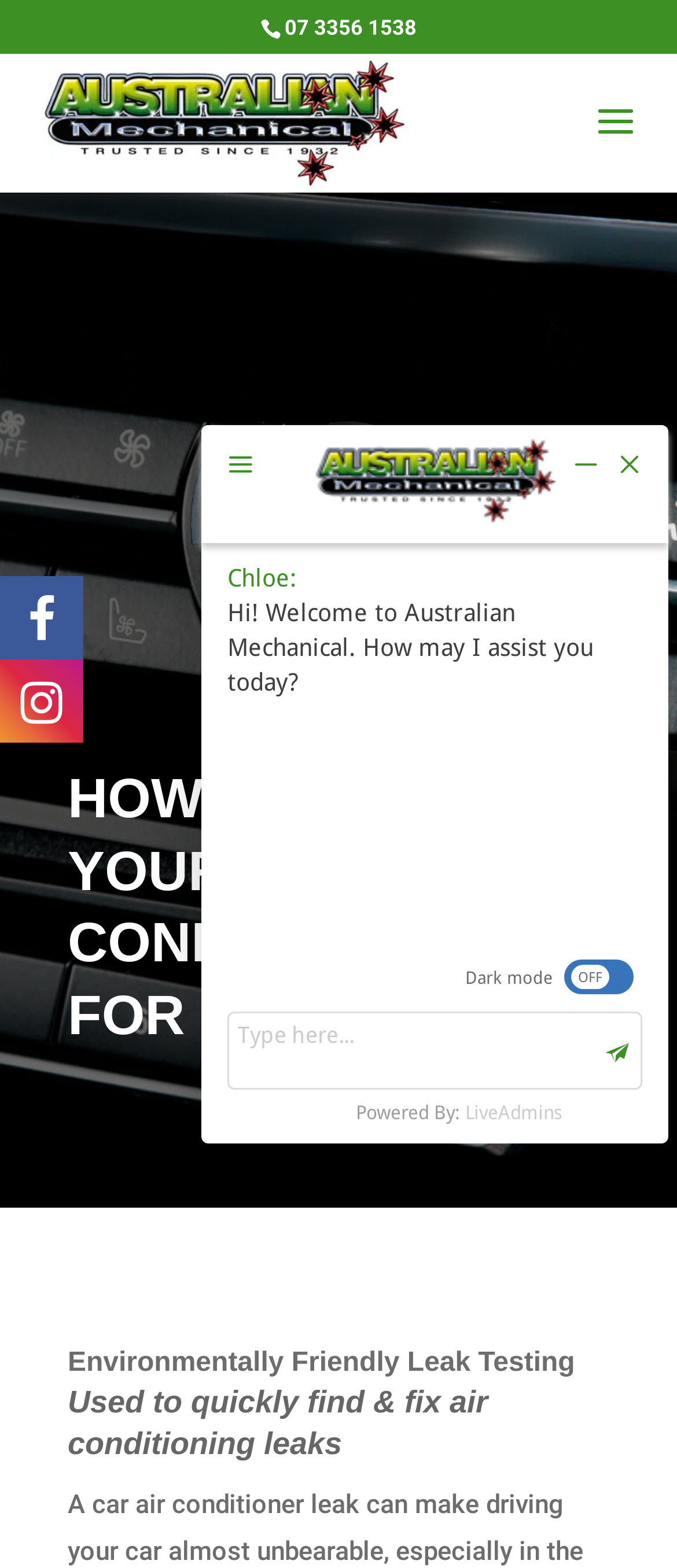Use a single word or phrase to answer the question: What is the purpose of the air conditioning leak testing?

To quickly find & fix air conditioning leaks